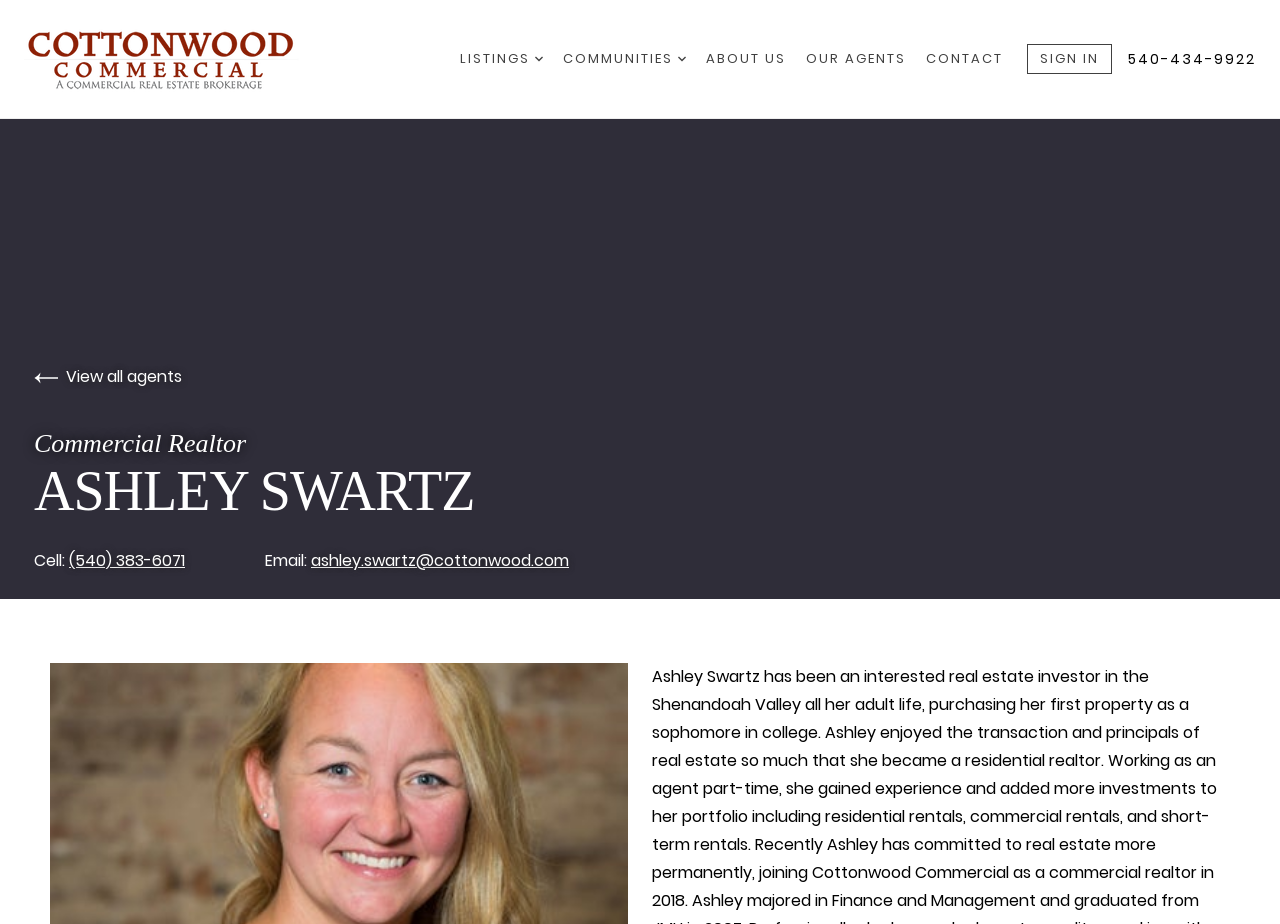Please identify the bounding box coordinates of the element on the webpage that should be clicked to follow this instruction: "Email Ashley Swartz". The bounding box coordinates should be given as four float numbers between 0 and 1, formatted as [left, top, right, bottom].

[0.243, 0.594, 0.445, 0.619]